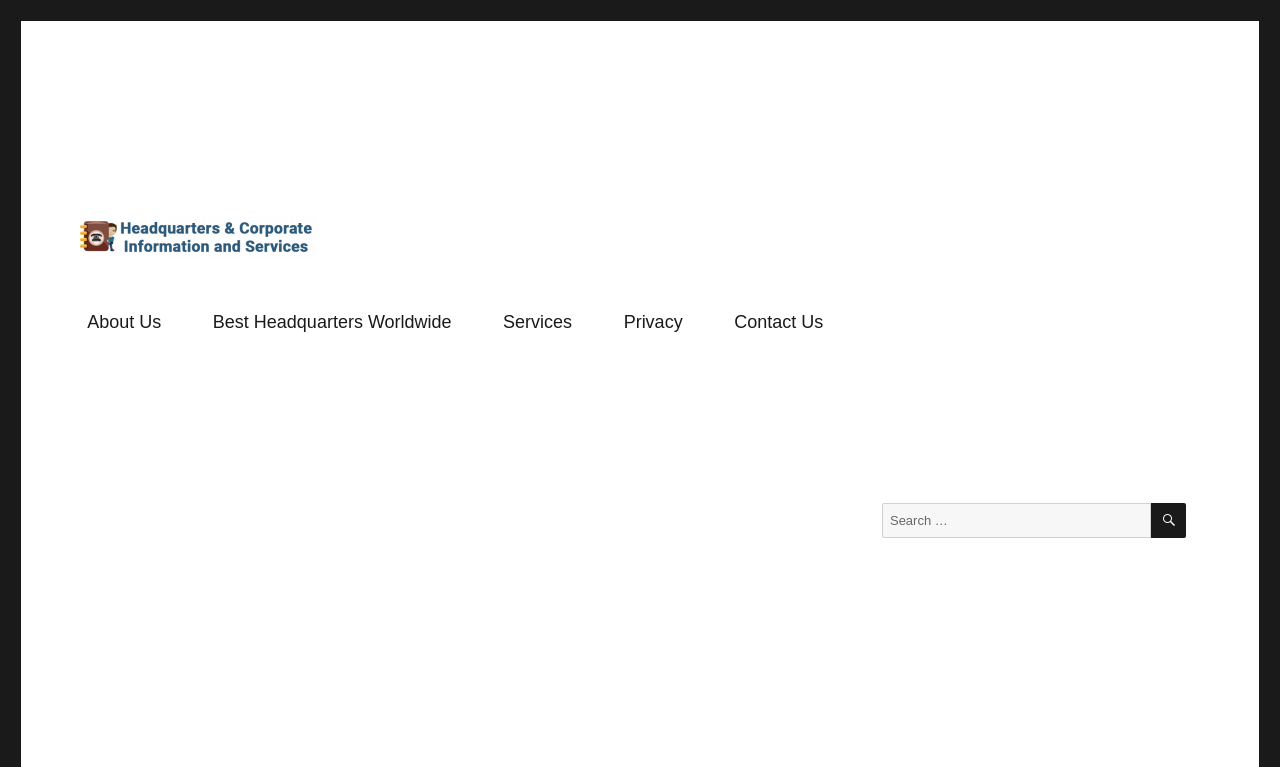Answer the question using only a single word or phrase: 
What is the address of Farm Bureau Financial Services Headquarters?

5400 University Avenue, West Des Moines, IA, United States, 50266